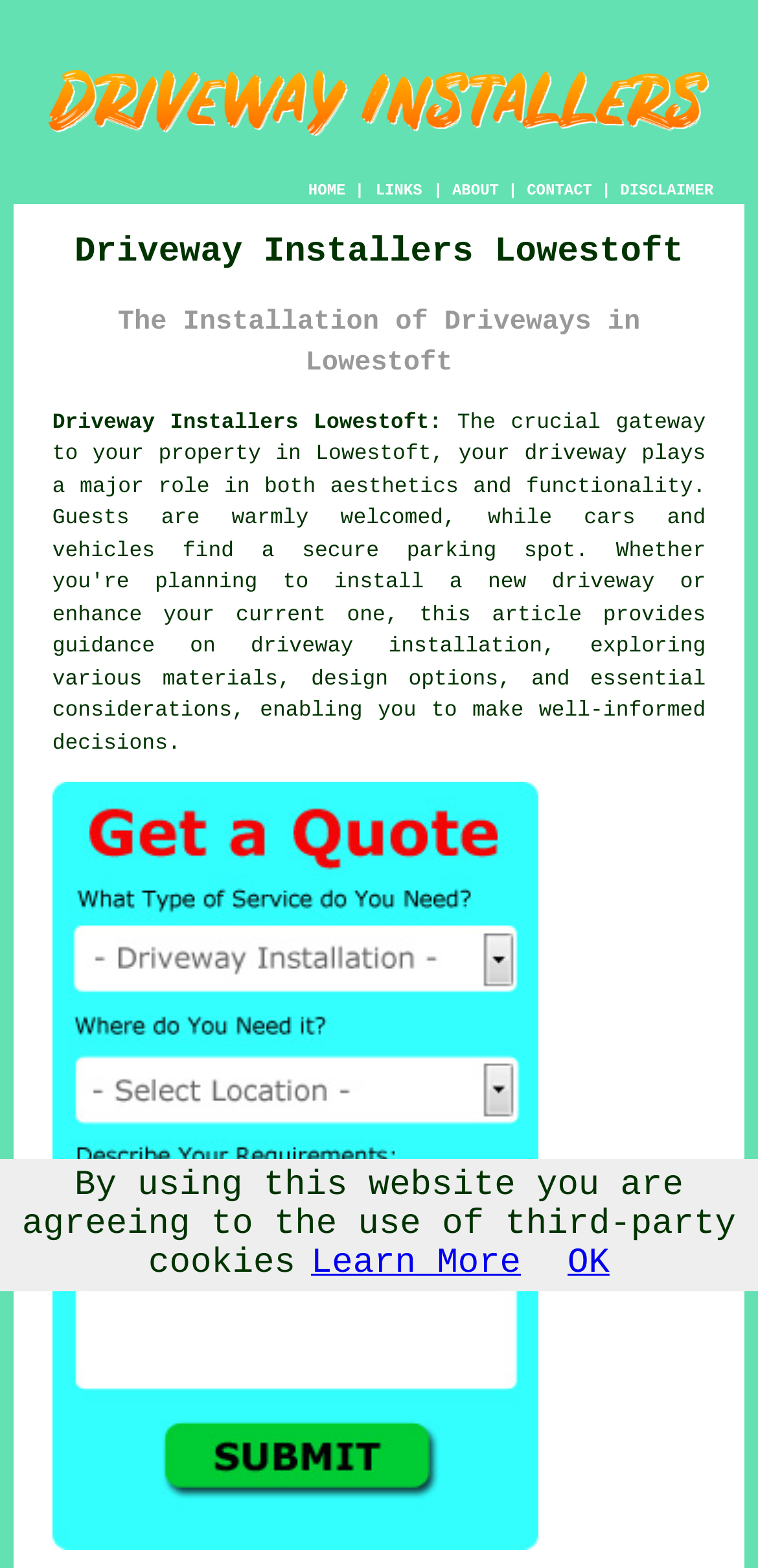Your task is to find and give the main heading text of the webpage.

Driveway Installers Lowestoft